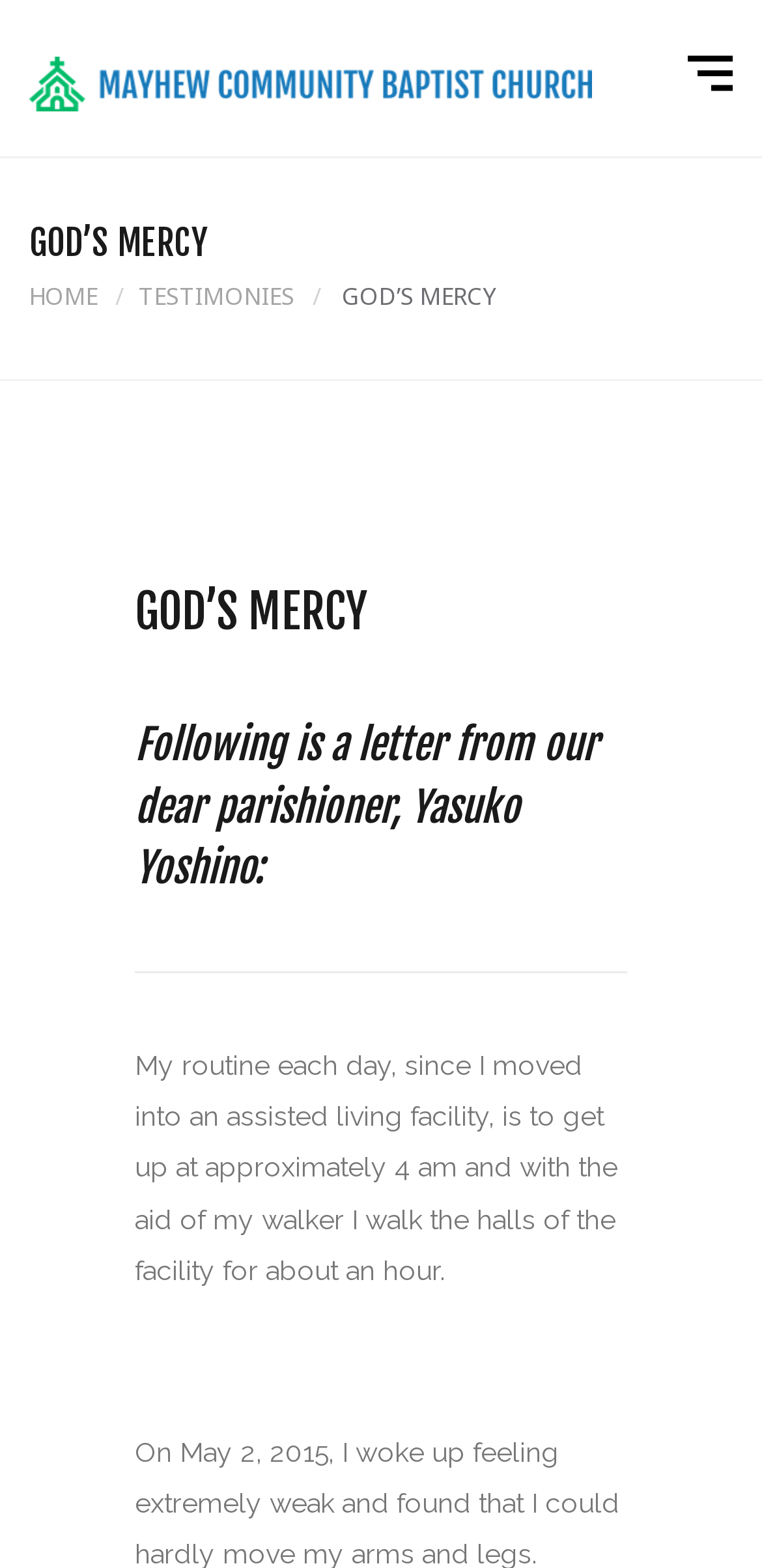Give a concise answer of one word or phrase to the question: 
What is the name of the church?

Mayhew Community Baptist Church